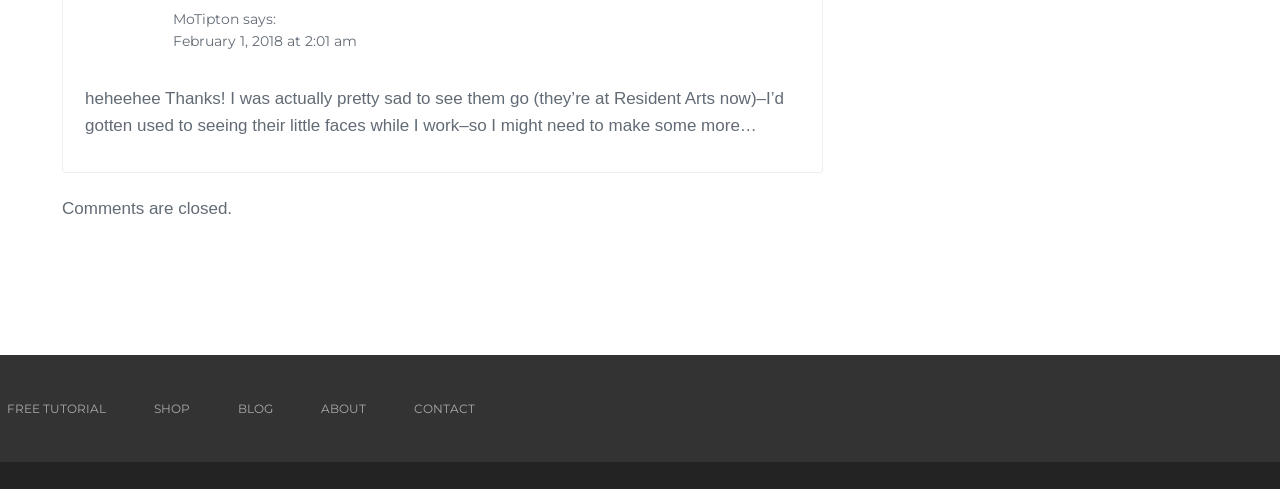What is the name of the person who made a comment?
Ensure your answer is thorough and detailed.

I found the name 'MoTipton' in the StaticText element with bounding box coordinates [0.135, 0.02, 0.187, 0.057], which is likely to be the name of the person who made a comment.